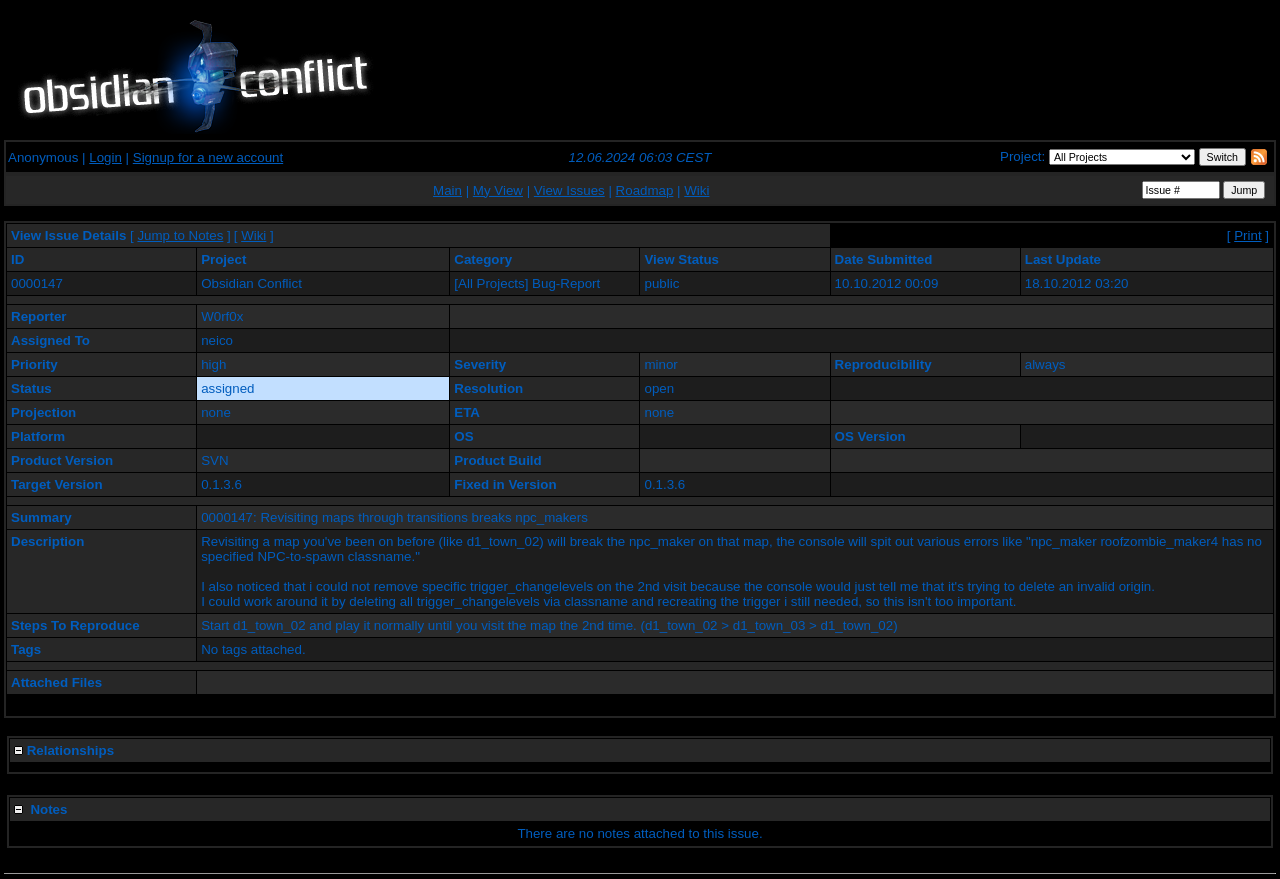How many links are there in the top navigation bar?
Please provide a detailed and comprehensive answer to the question.

The top navigation bar has several links, including 'Main', 'My View', 'View Issues', 'Roadmap', 'Wiki', and 'RSS'. Counting these links, there are 6 links in total.